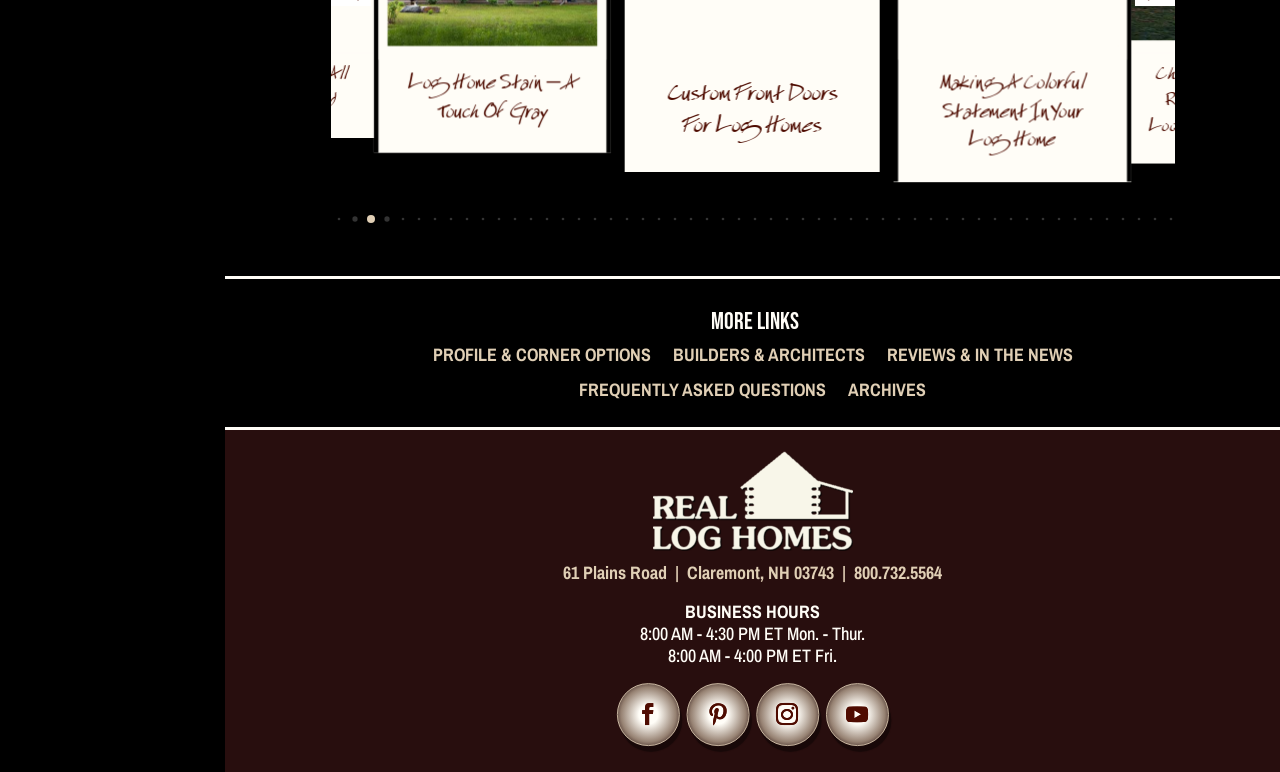Identify the bounding box coordinates of the clickable region required to complete the instruction: "Register for the 'INVITING INTIMACY' workshop". The coordinates should be given as four float numbers within the range of 0 and 1, i.e., [left, top, right, bottom].

None